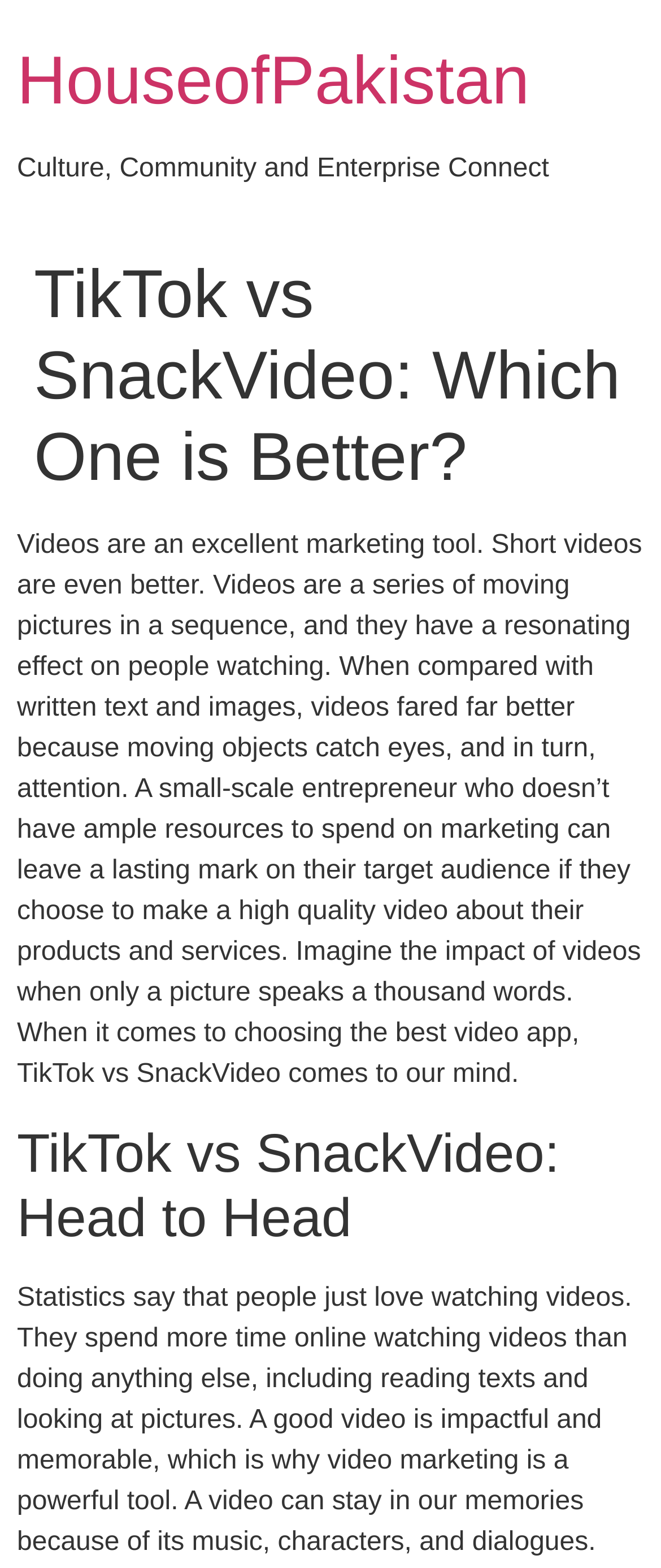Provide the bounding box coordinates in the format (top-left x, top-left y, bottom-right x, bottom-right y). All values are floating point numbers between 0 and 1. Determine the bounding box coordinate of the UI element described as: HouseofPakistan

[0.026, 0.028, 0.801, 0.076]